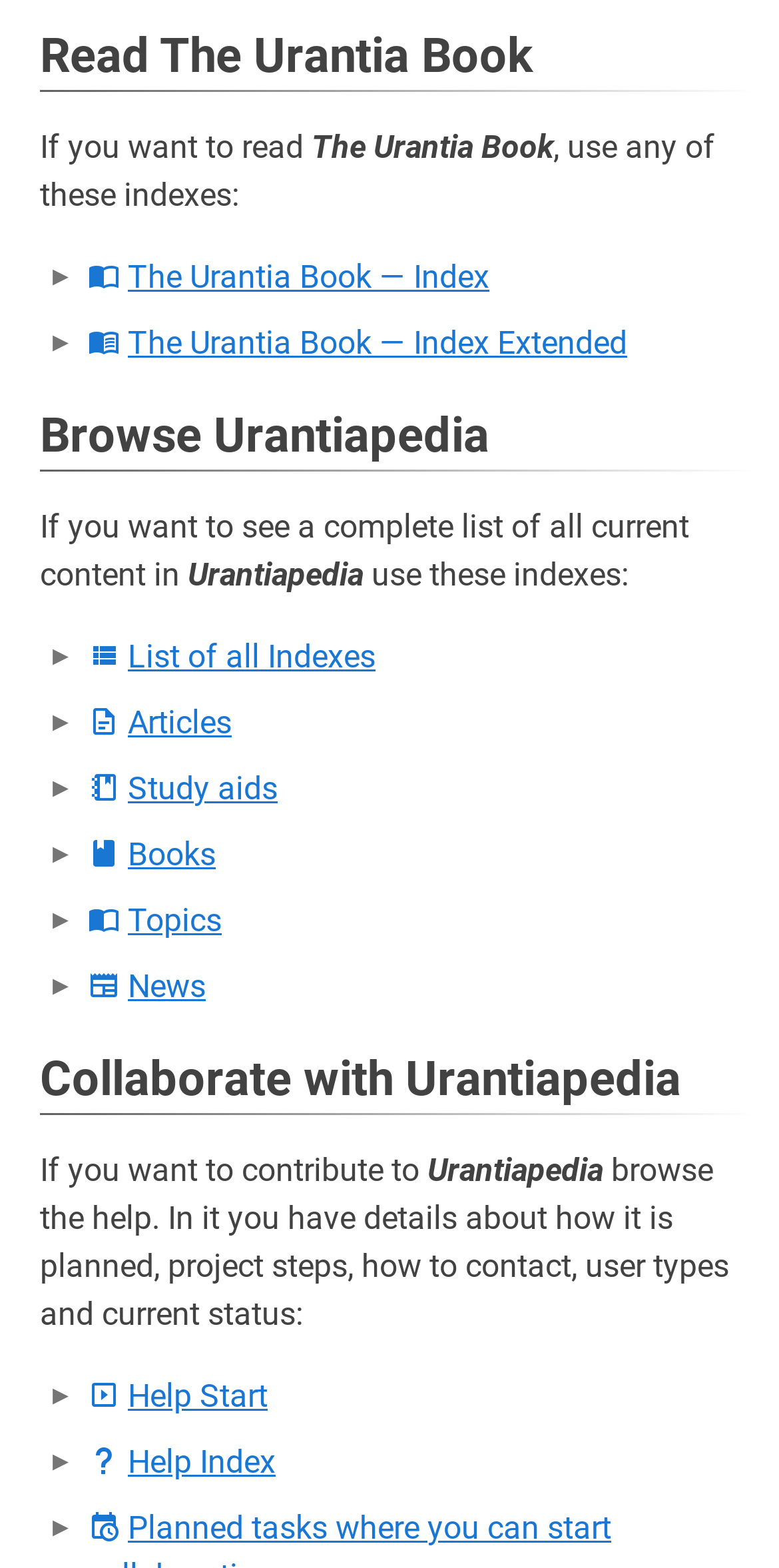How many indexes are provided for reading the Urantia Book?
Based on the image, answer the question with as much detail as possible.

The webpage provides two indexes for reading the Urantia Book, namely 'The Urantia Book — Index' and 'The Urantia Book — Index Extended', which can be accessed through the links provided.